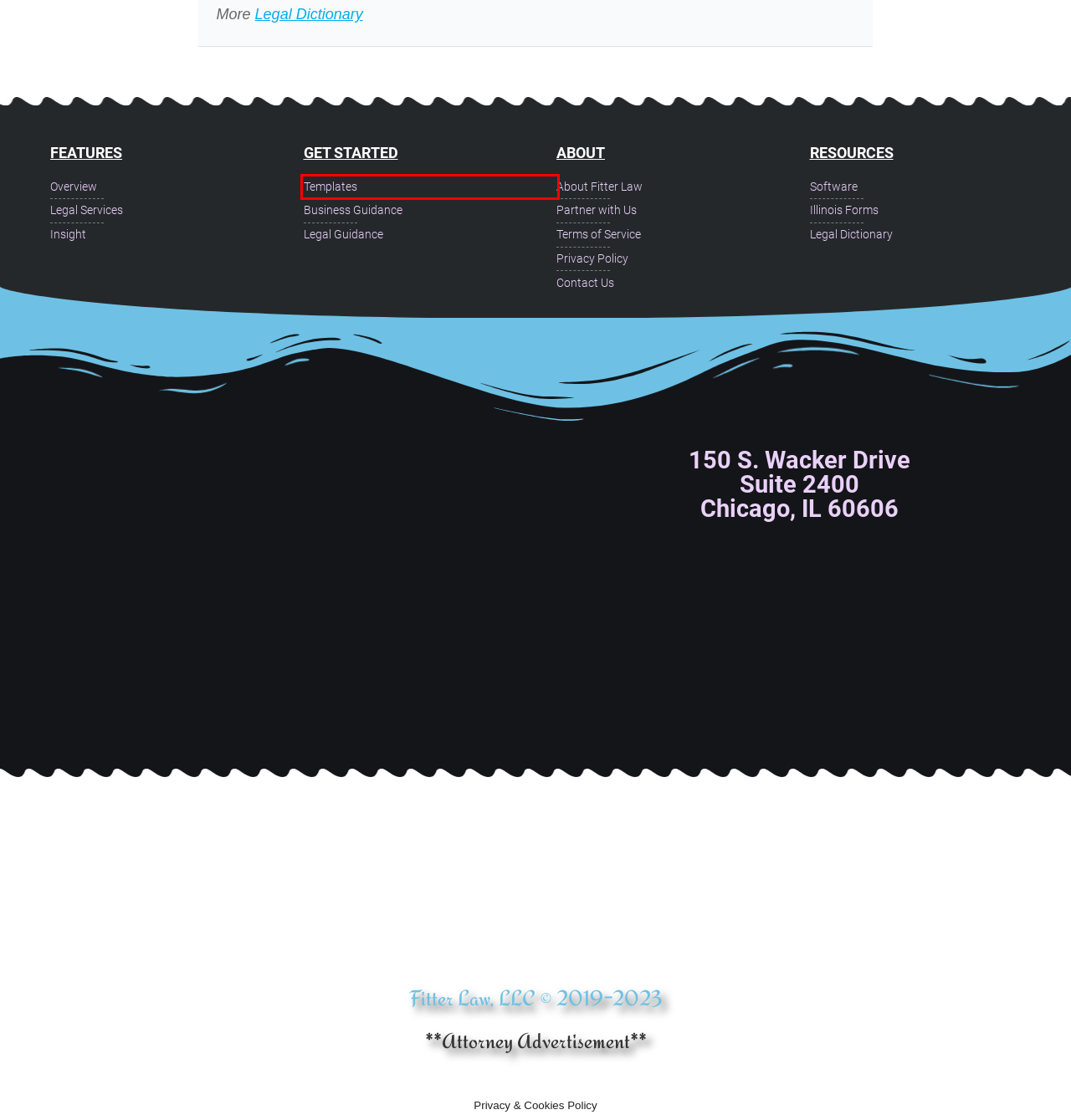Please examine the screenshot provided, which contains a red bounding box around a UI element. Select the webpage description that most accurately describes the new page displayed after clicking the highlighted element. Here are the candidates:
A. Fitter Law Subscription Pricing
B. Templates » Fitter Law
C. Legal Guides » Fitter Law
D. Resources » Fitter Law
E. Contact Us » Fitter Law
F. Partnership » Fitter Law
G. Terms of Service » Fitter Law
H. Privacy Policy » Fitter Law

B